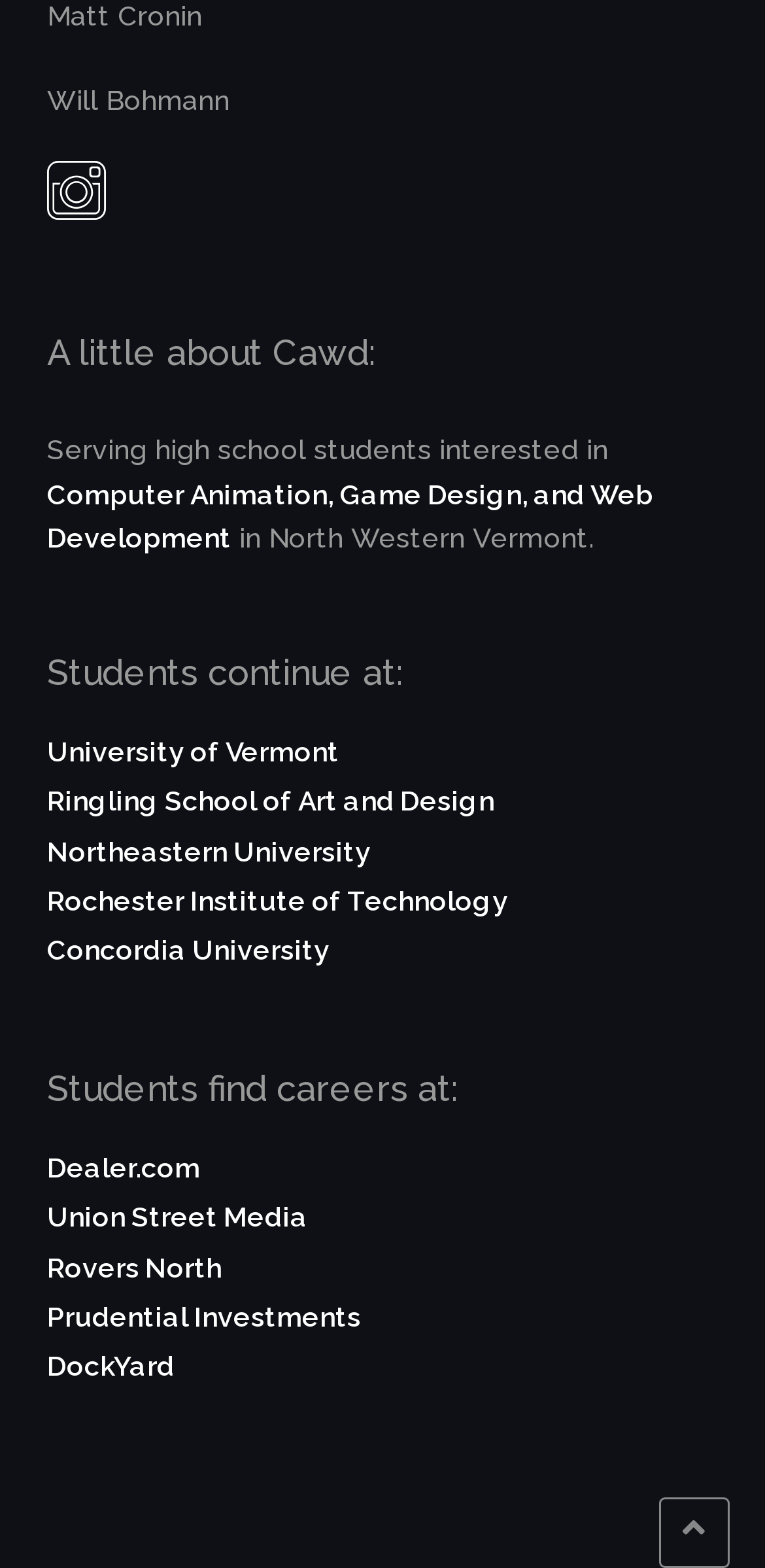Please respond to the question with a concise word or phrase:
Is there an Instagram link?

Yes